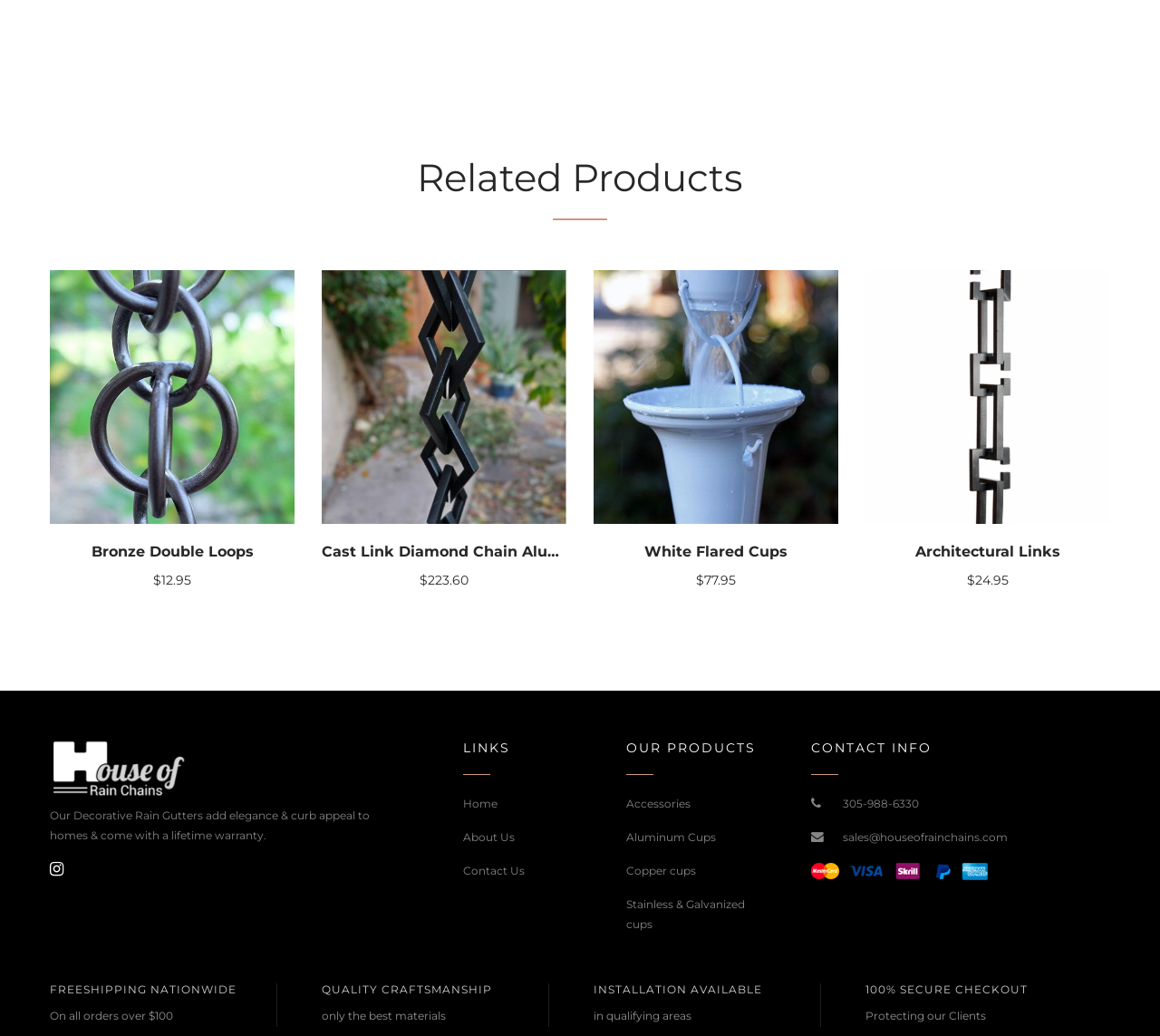Can I navigate to other pages?
Your answer should be a single word or phrase derived from the screenshot.

Yes